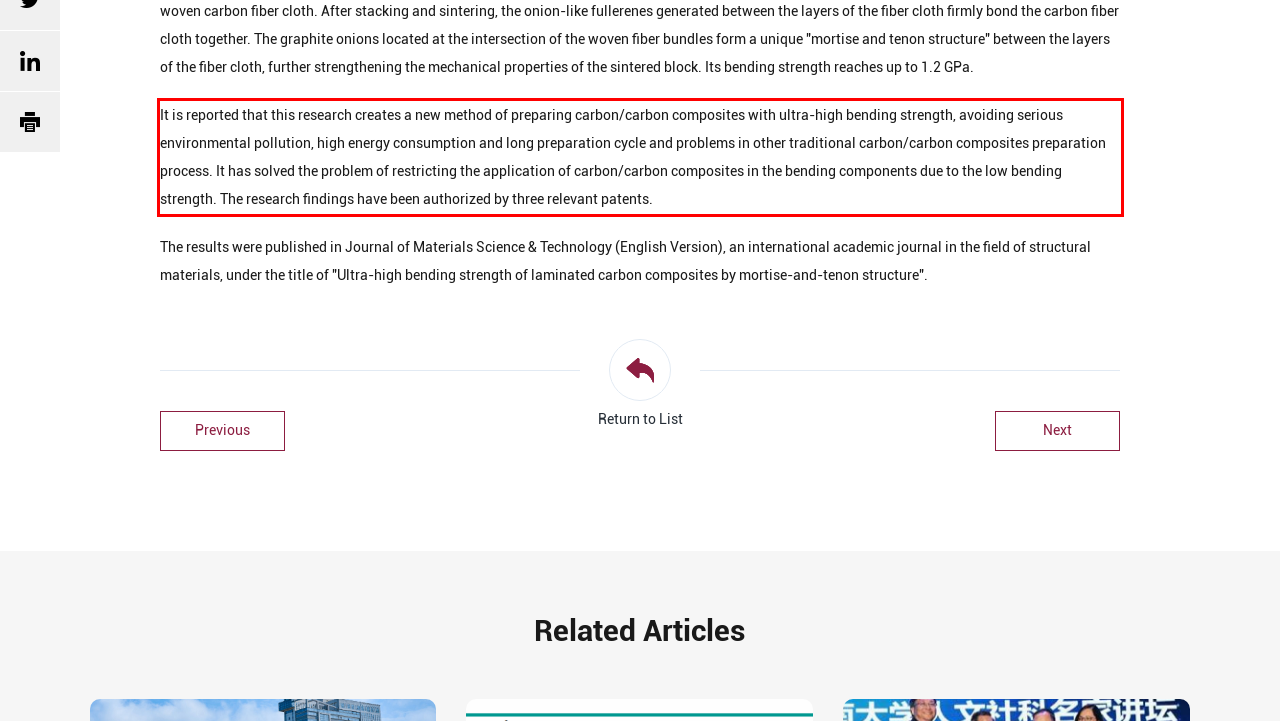Examine the webpage screenshot, find the red bounding box, and extract the text content within this marked area.

It is reported that this research creates a new method of preparing carbon/carbon composites with ultra-high bending strength, avoiding serious environmental pollution, high energy consumption and long preparation cycle and problems in other traditional carbon/carbon composites preparation process. It has solved the problem of restricting the application of carbon/carbon composites in the bending components due to the low bending strength. The research findings have been authorized by three relevant patents.